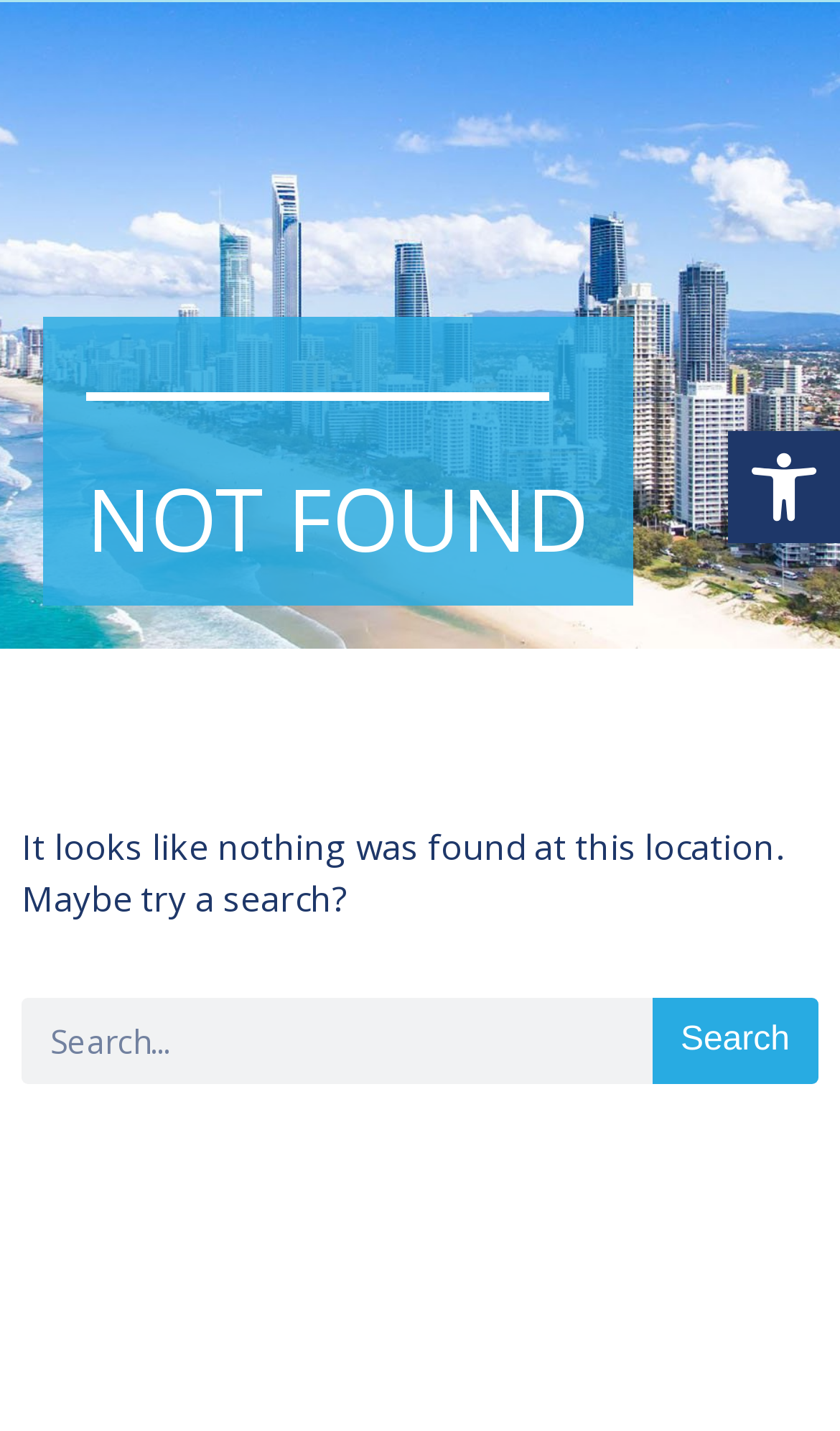What is the purpose of the search box? From the image, respond with a single word or brief phrase.

Find content